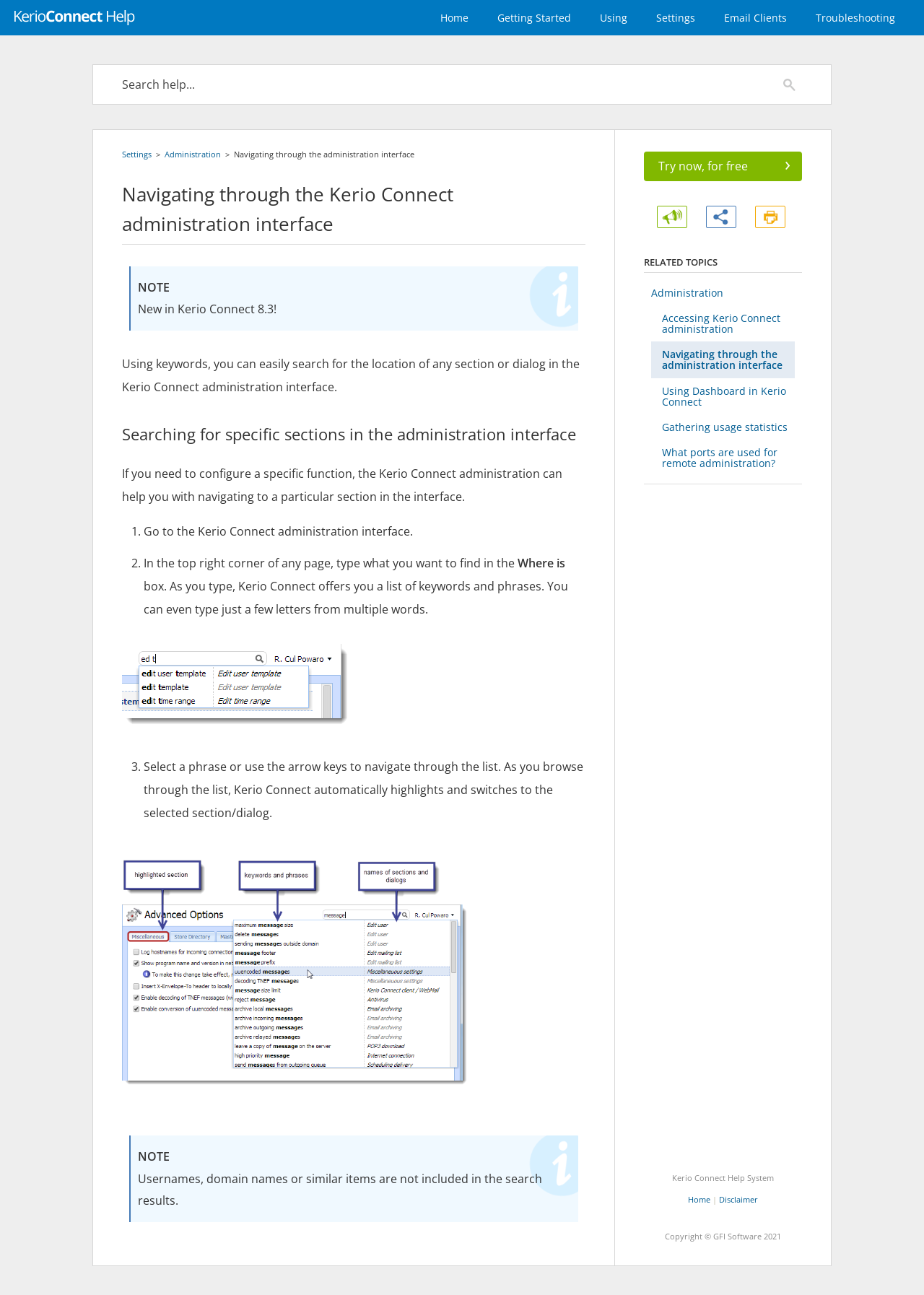Locate the bounding box coordinates of the clickable area needed to fulfill the instruction: "Go to the administration interface".

[0.178, 0.115, 0.239, 0.123]